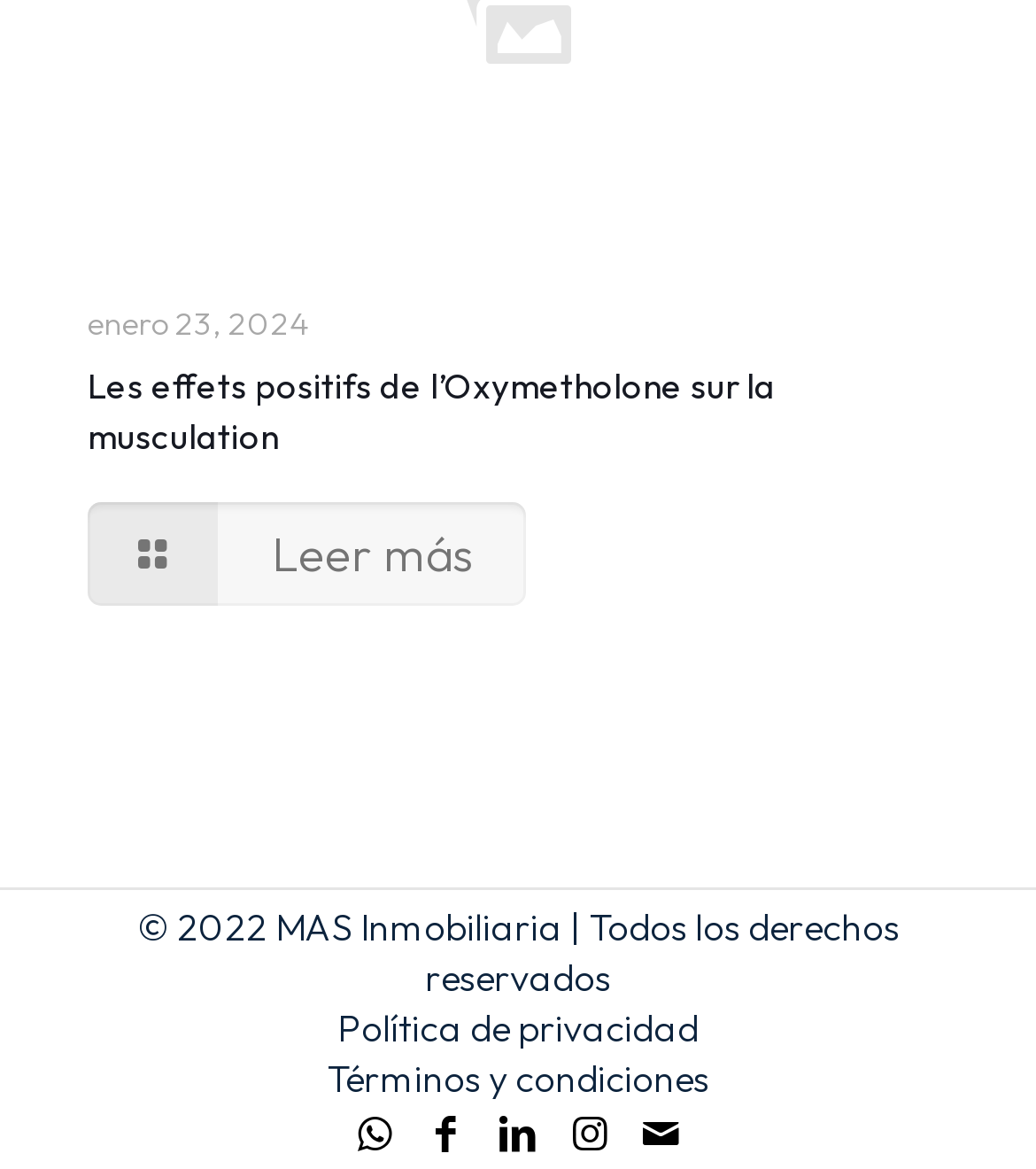Determine the bounding box coordinates for the HTML element mentioned in the following description: "title="Facebook"". The coordinates should be a list of four floats ranging from 0 to 1, represented as [left, top, right, bottom].

[0.404, 0.947, 0.458, 0.99]